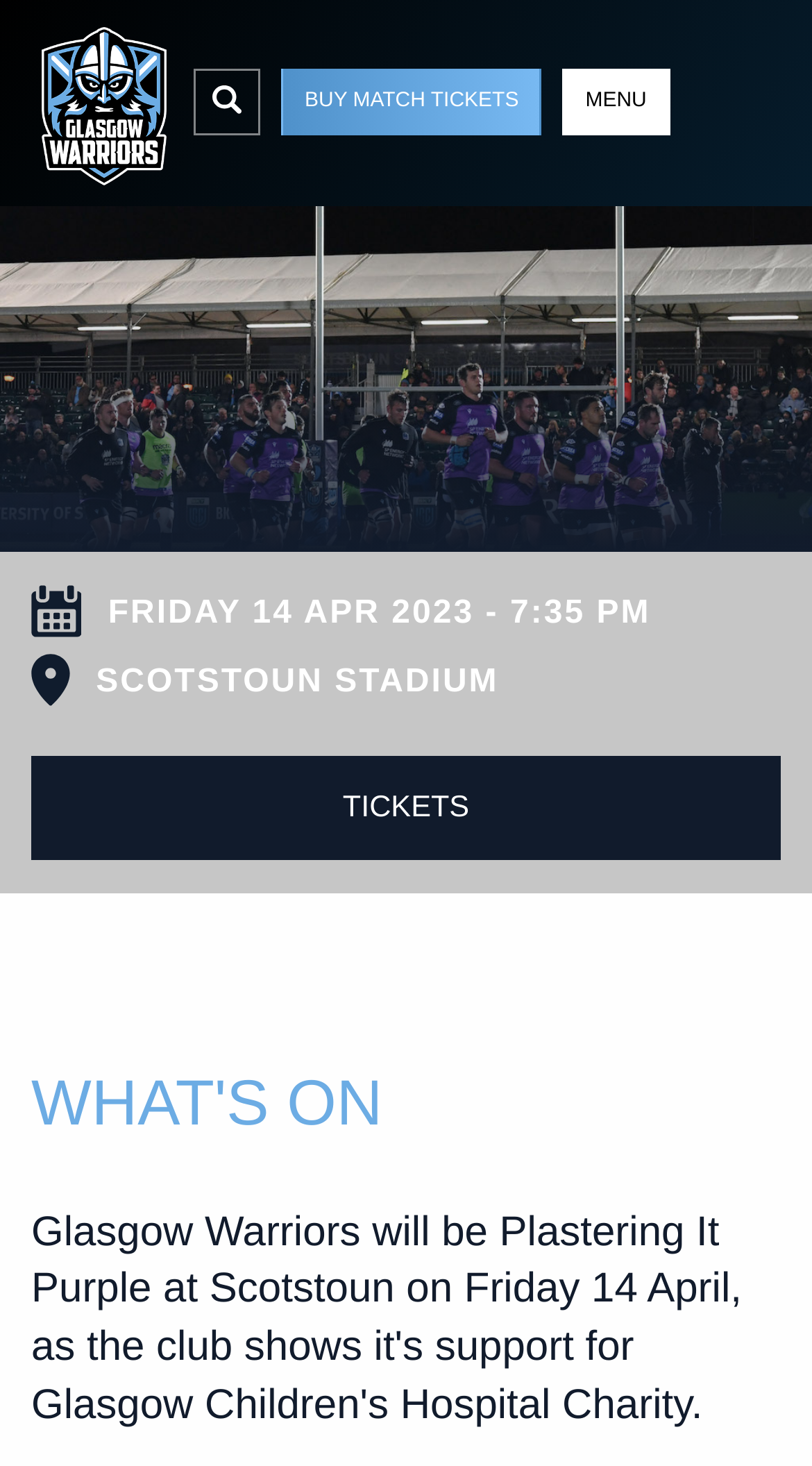What is the date of the Glasgow v Scarlets match?
Provide a one-word or short-phrase answer based on the image.

FRIDAY 14 APR 2023